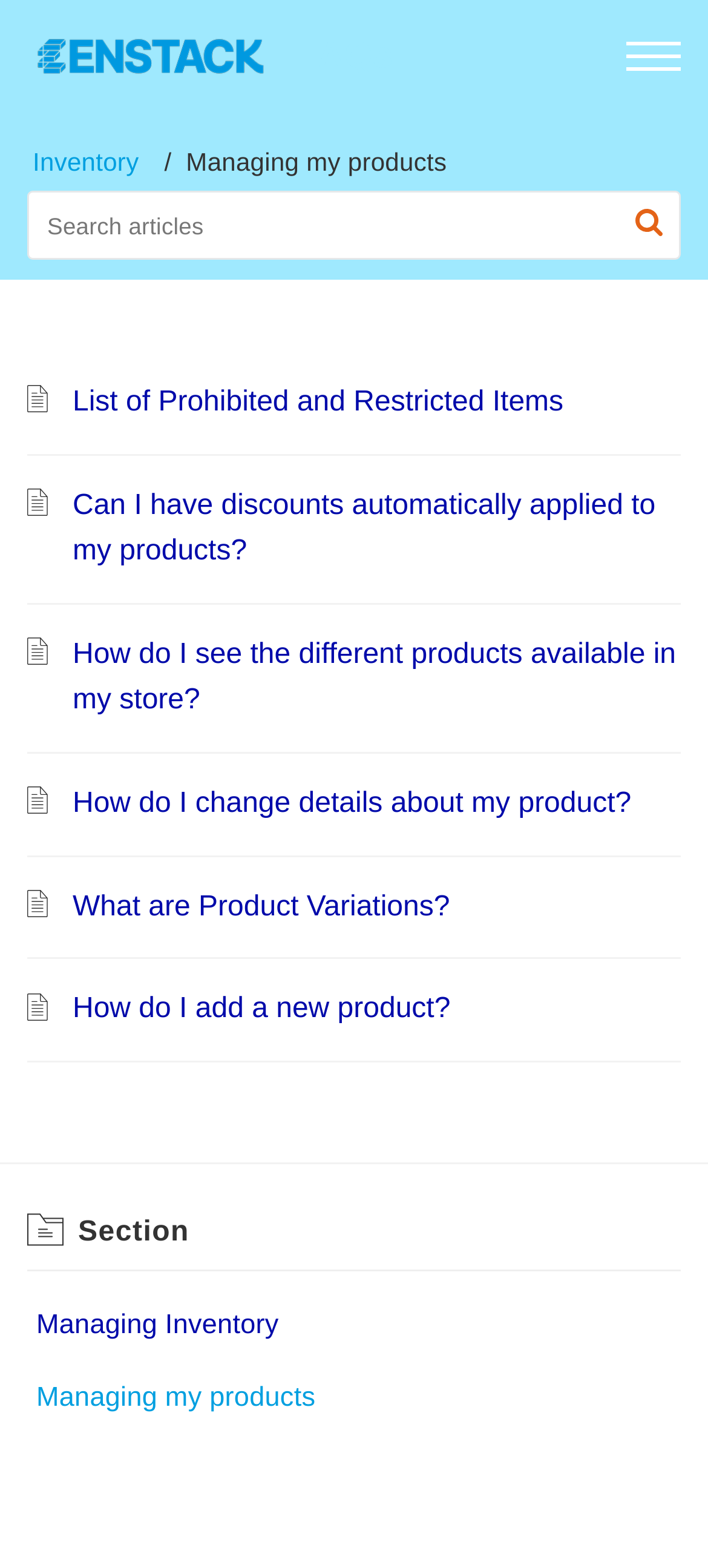Is there a search bar on the page?
Please provide a single word or phrase as your answer based on the screenshot.

Yes